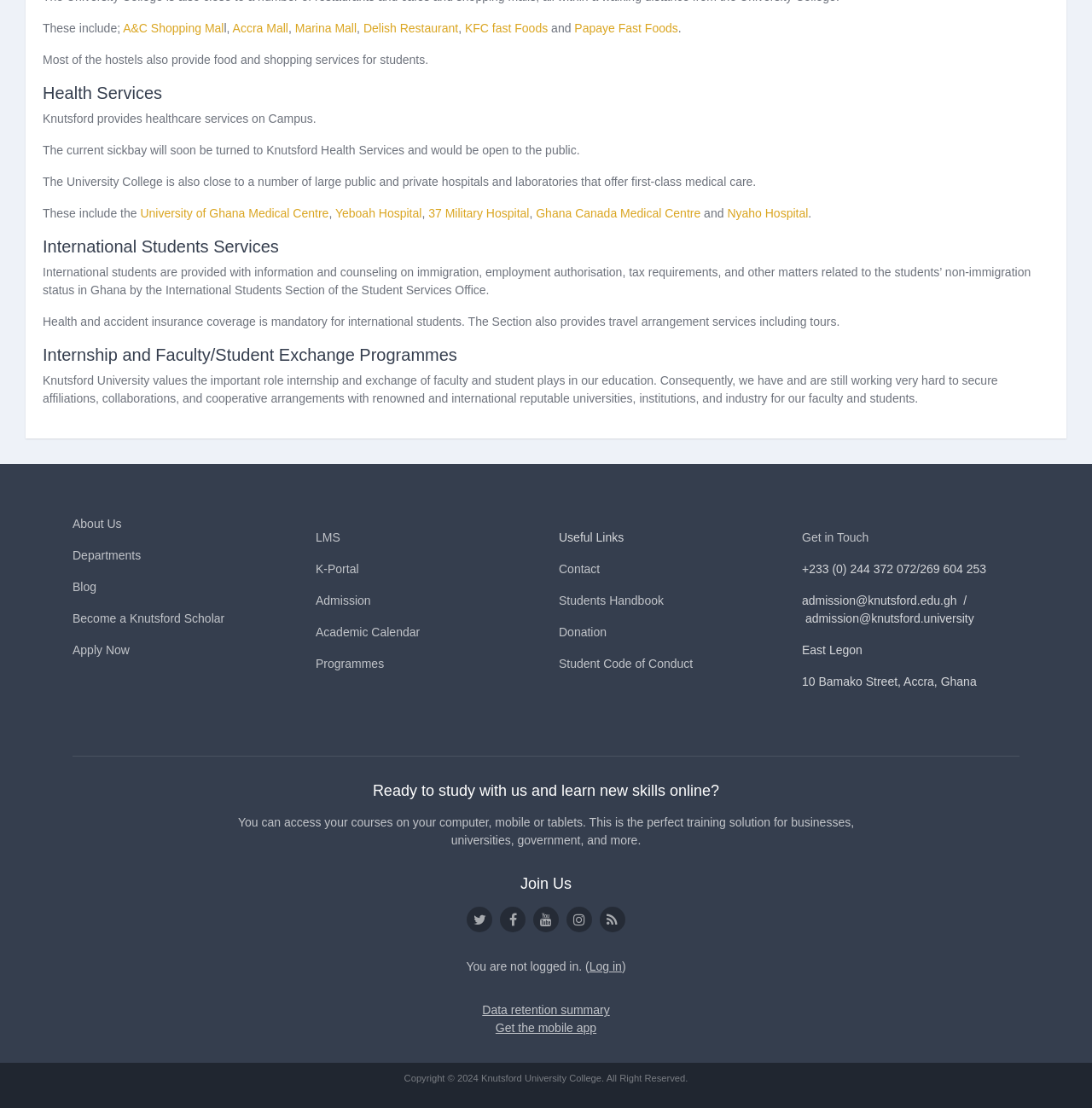What is the location of Knutsford University College?
Using the details shown in the screenshot, provide a comprehensive answer to the question.

The location of Knutsford University College is mentioned at the bottom of the webpage as 10 Bamako Street, East Legon, Accra, Ghana.